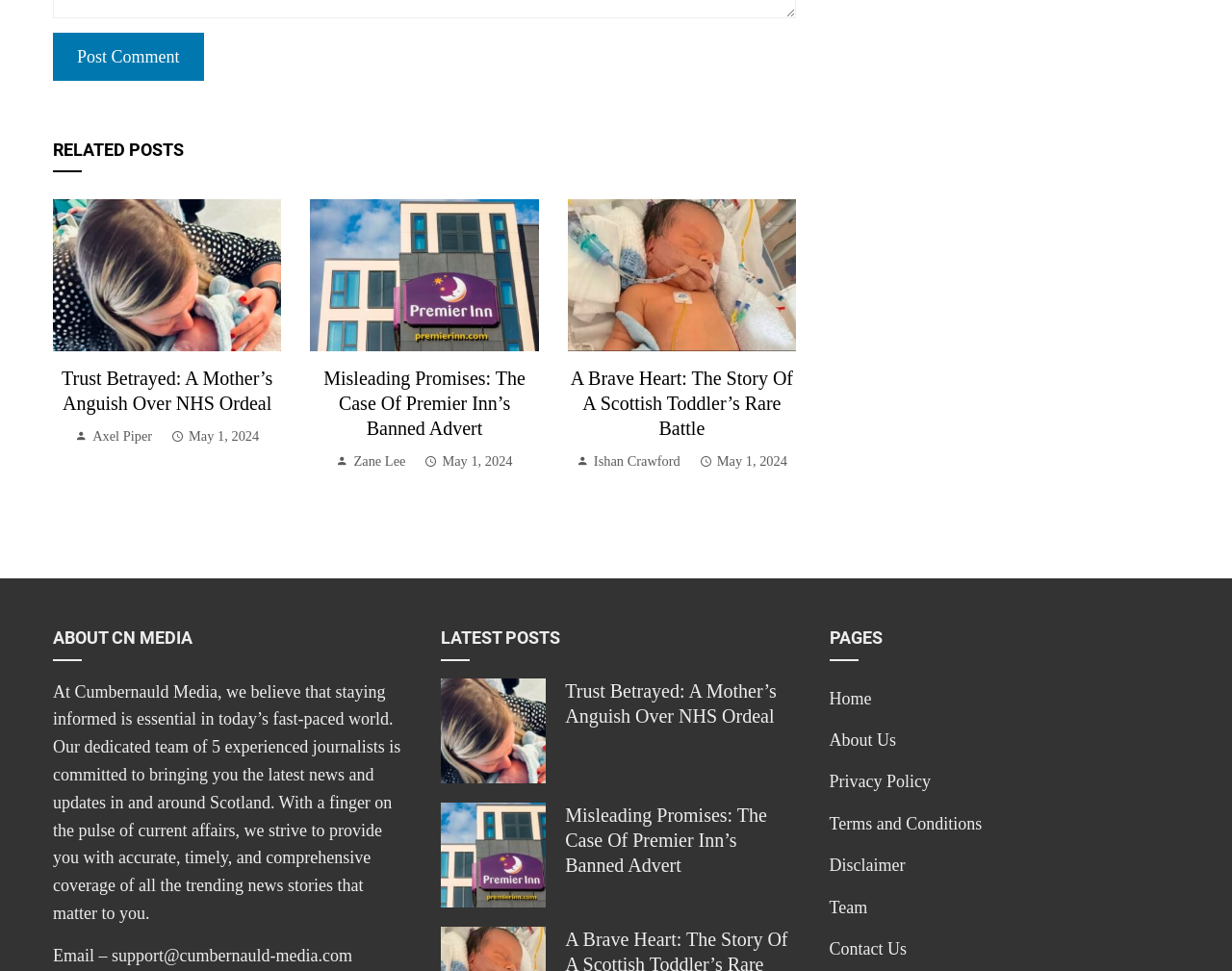Locate the bounding box coordinates of the element's region that should be clicked to carry out the following instruction: "post a comment". The coordinates need to be four float numbers between 0 and 1, i.e., [left, top, right, bottom].

[0.043, 0.033, 0.165, 0.083]